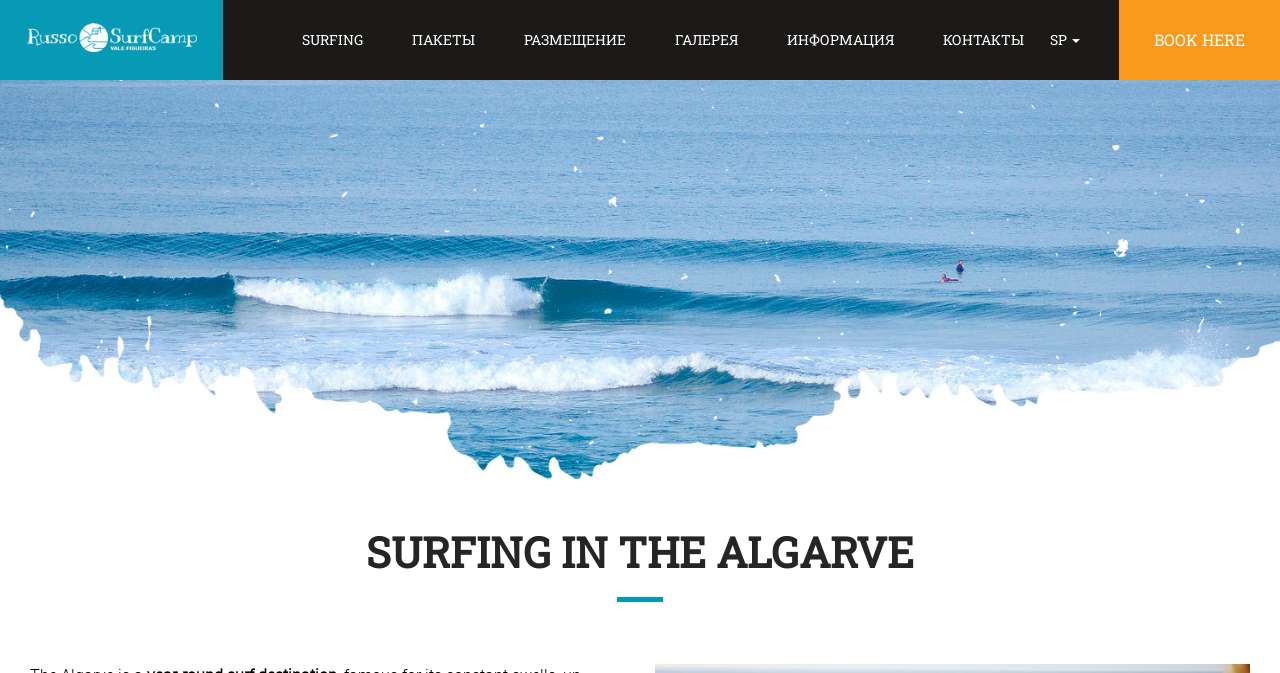Use a single word or phrase to answer the following:
What is the language of the 'ПАКЕТЫ' section?

Russian